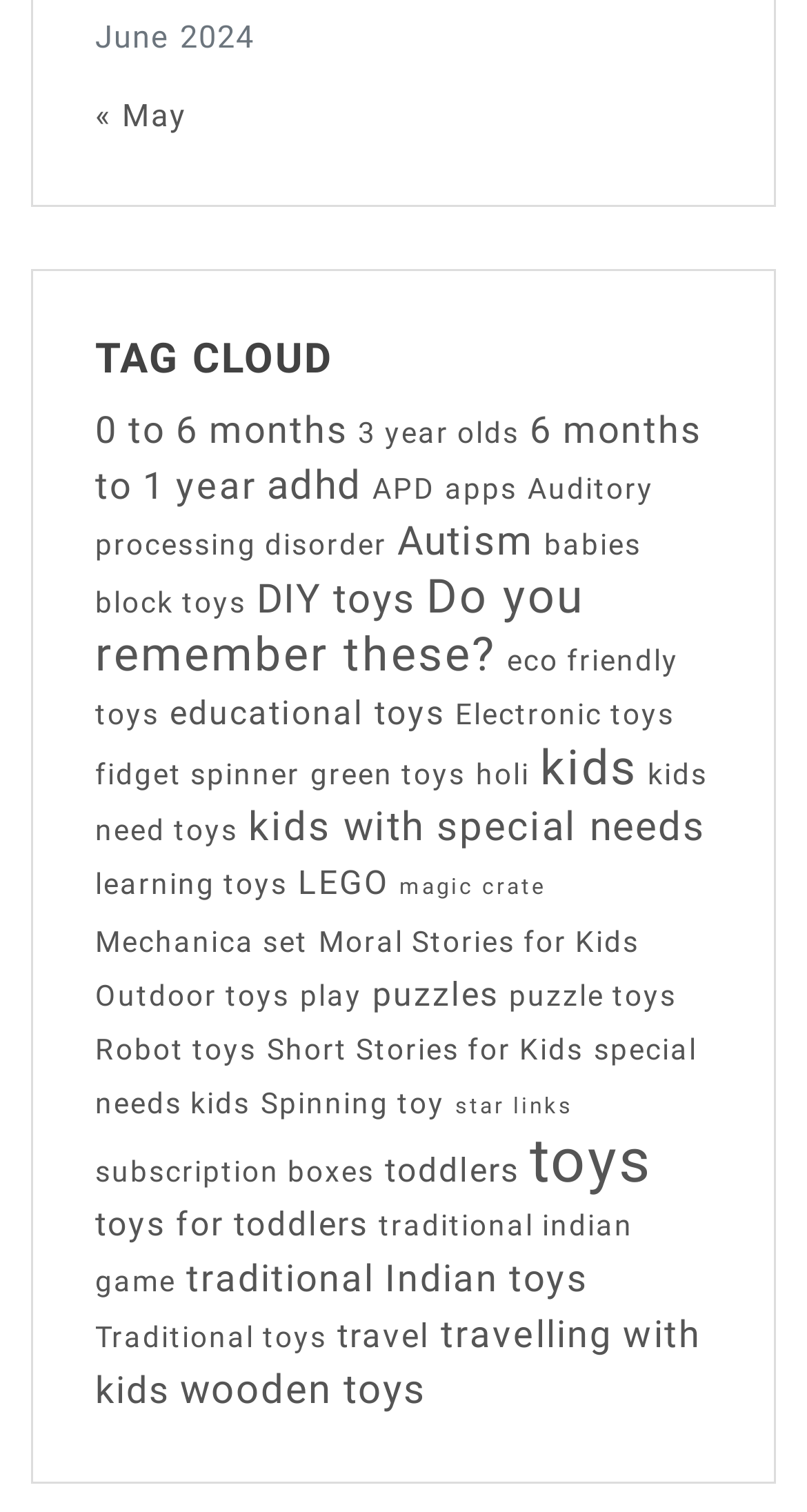Locate the bounding box of the user interface element based on this description: "Autism".

[0.492, 0.343, 0.662, 0.374]